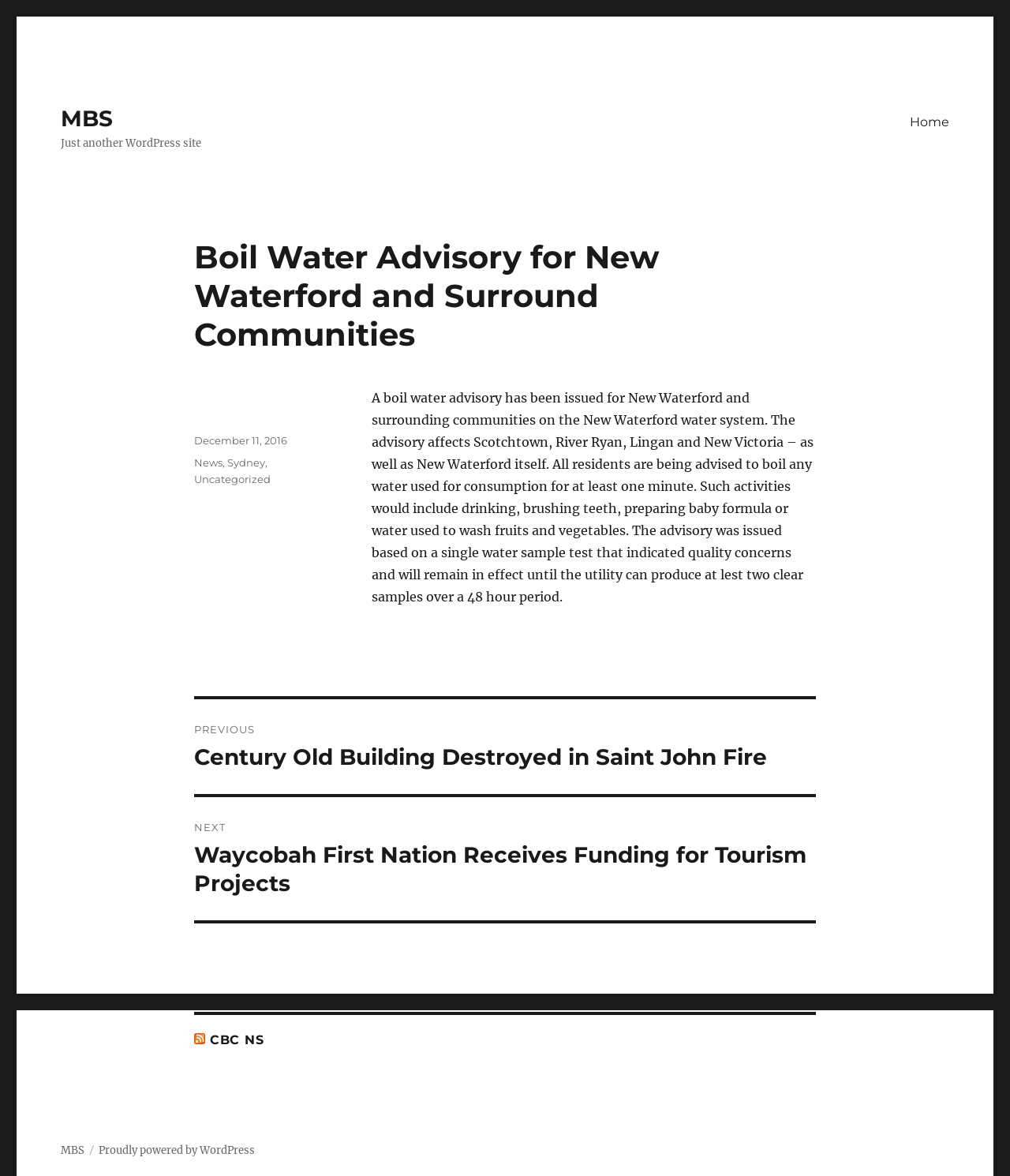Given the element description: "December 11, 2016December 11, 2016", predict the bounding box coordinates of the UI element it refers to, using four float numbers between 0 and 1, i.e., [left, top, right, bottom].

[0.192, 0.369, 0.284, 0.38]